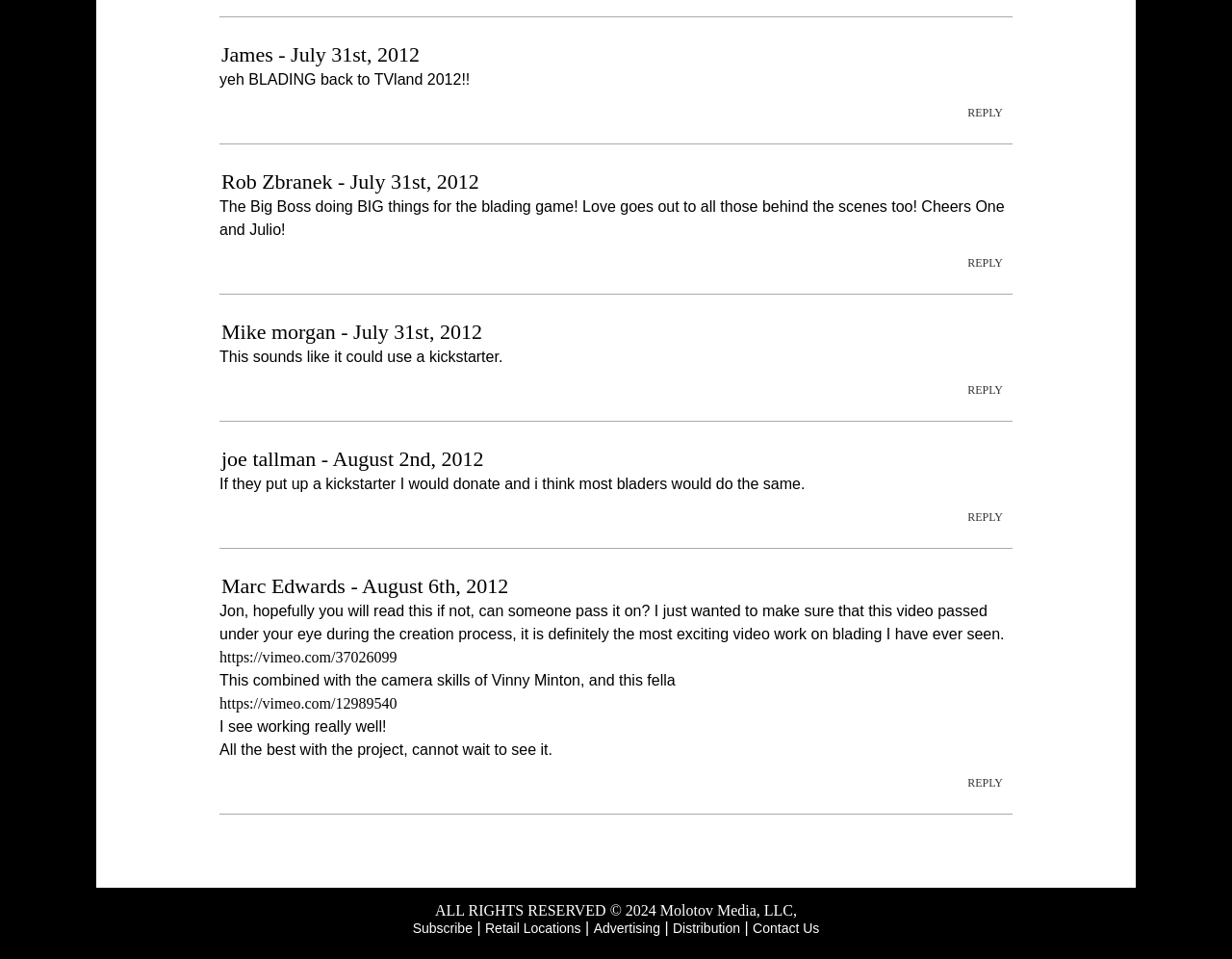Please analyze the image and give a detailed answer to the question:
How many links are there at the bottom of the webpage?

I found the links at the bottom of the webpage by looking at the link elements below the posts. There are five links: 'Subscribe', 'Retail Locations', 'Advertising', 'Distribution', and 'Contact Us'.